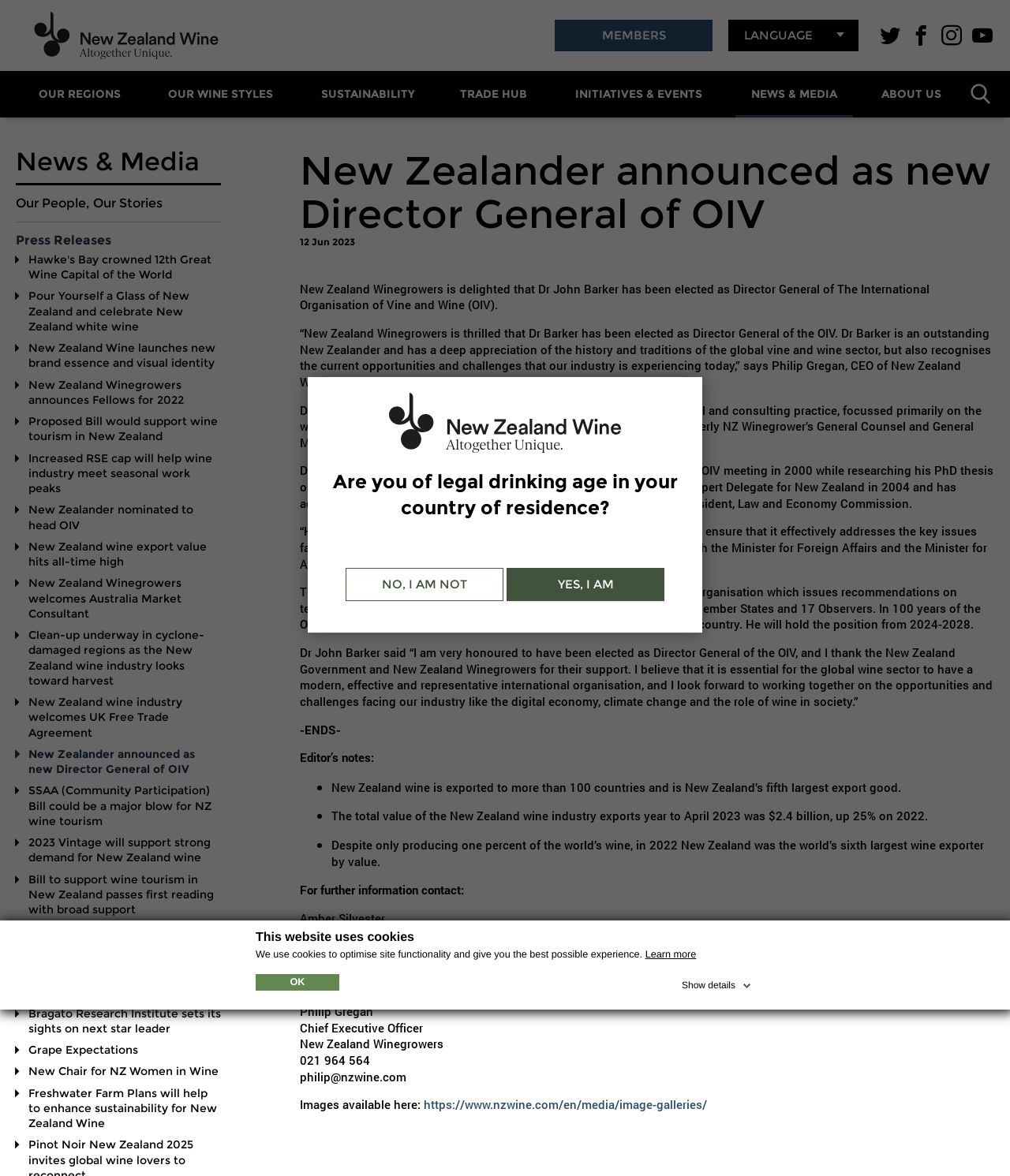What is the name of the organization on this webpage?
Answer the question with detailed information derived from the image.

I determined this by looking at the image element with the text 'New Zealand Wine' and the logo element with the same text, which suggests that this is the name of the organization.